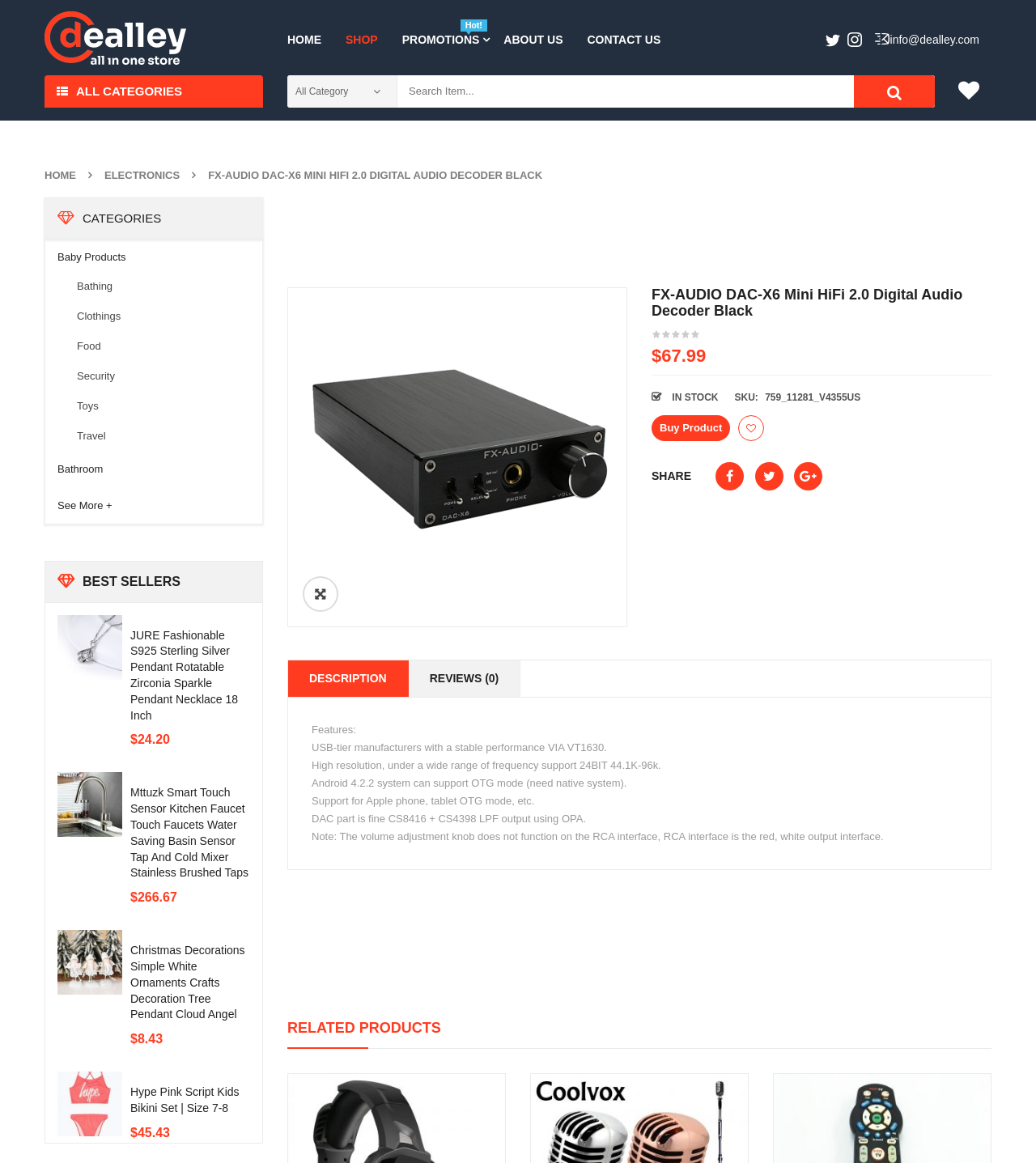Kindly provide the bounding box coordinates of the section you need to click on to fulfill the given instruction: "Buy product".

[0.629, 0.357, 0.705, 0.379]